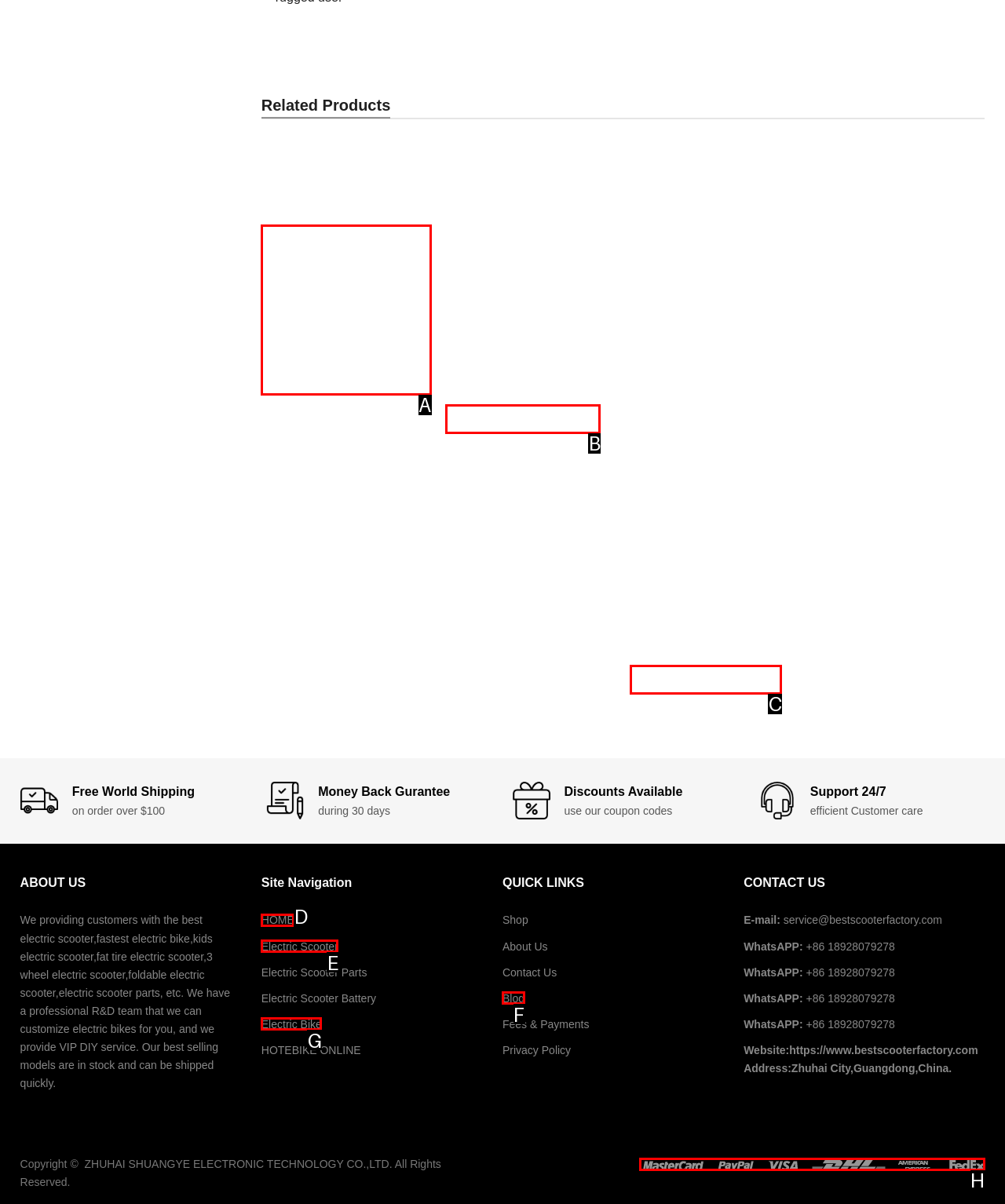Choose the letter that corresponds to the correct button to accomplish the task: Click on the '30 mph electric scooter S21 48V 500W dual motor' link
Reply with the letter of the correct selection only.

A